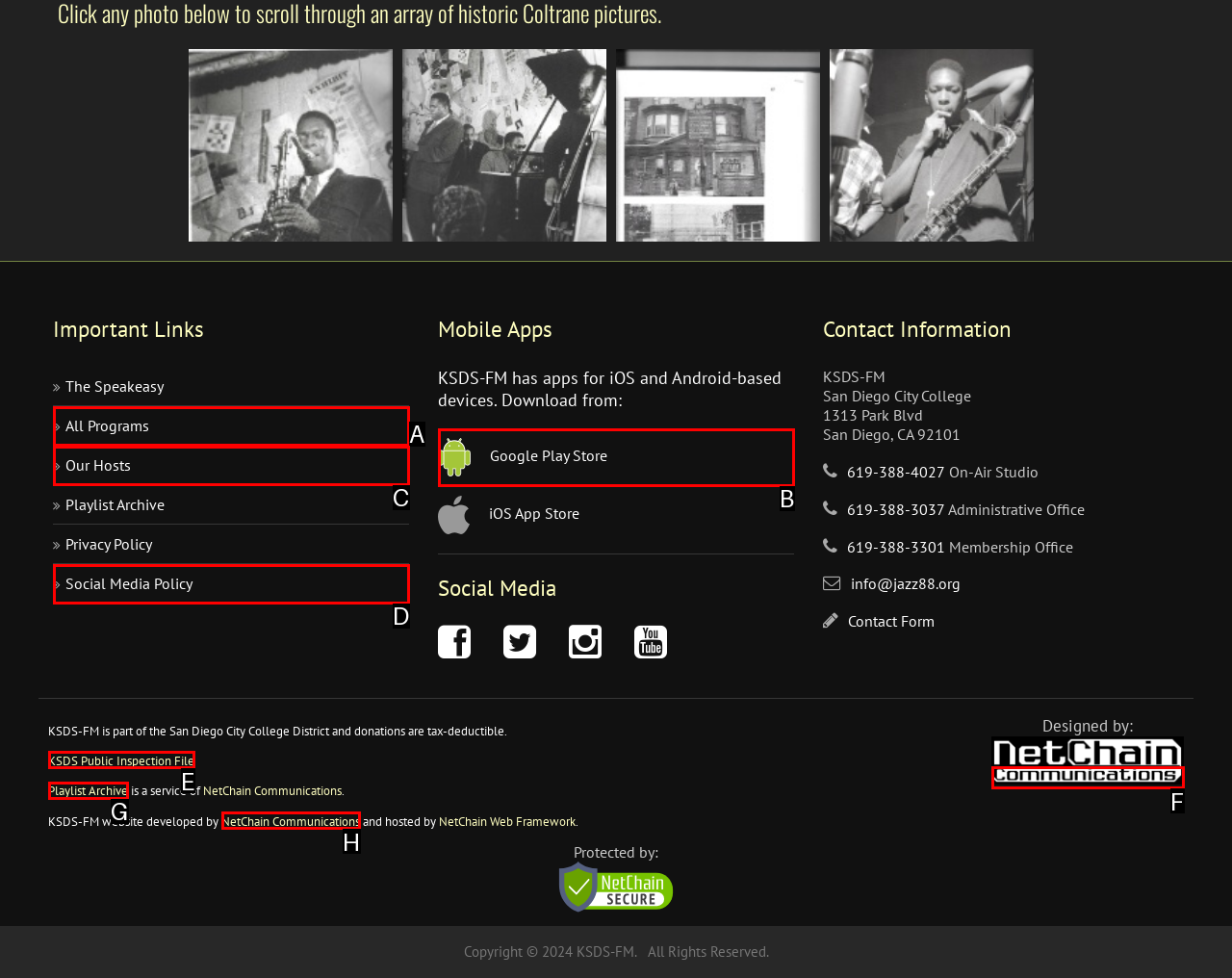Determine which option fits the element description: KSDS Public Inspection File
Answer with the option’s letter directly.

E